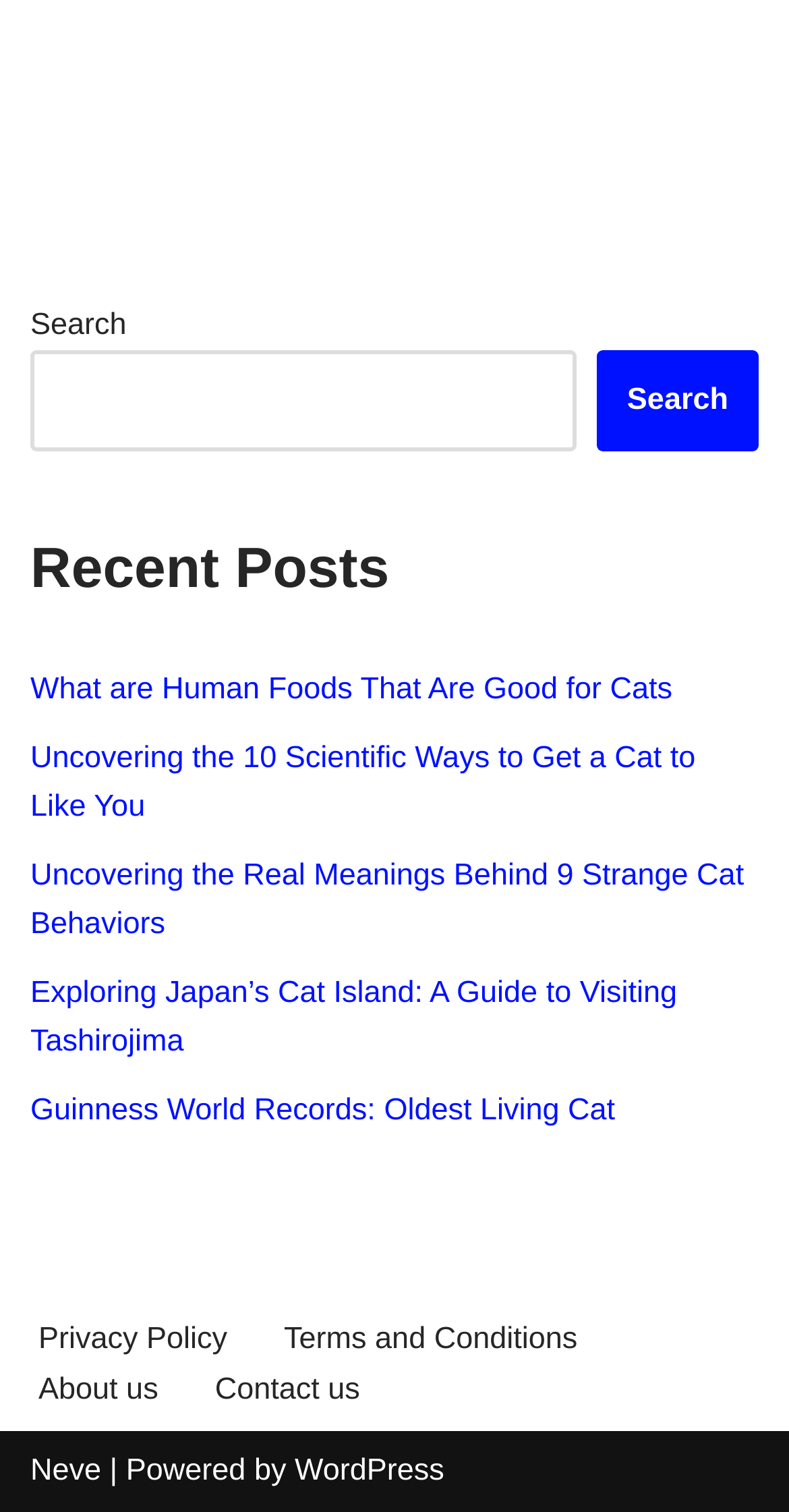What is the last link on the webpage?
Look at the image and answer the question with a single word or phrase.

WordPress